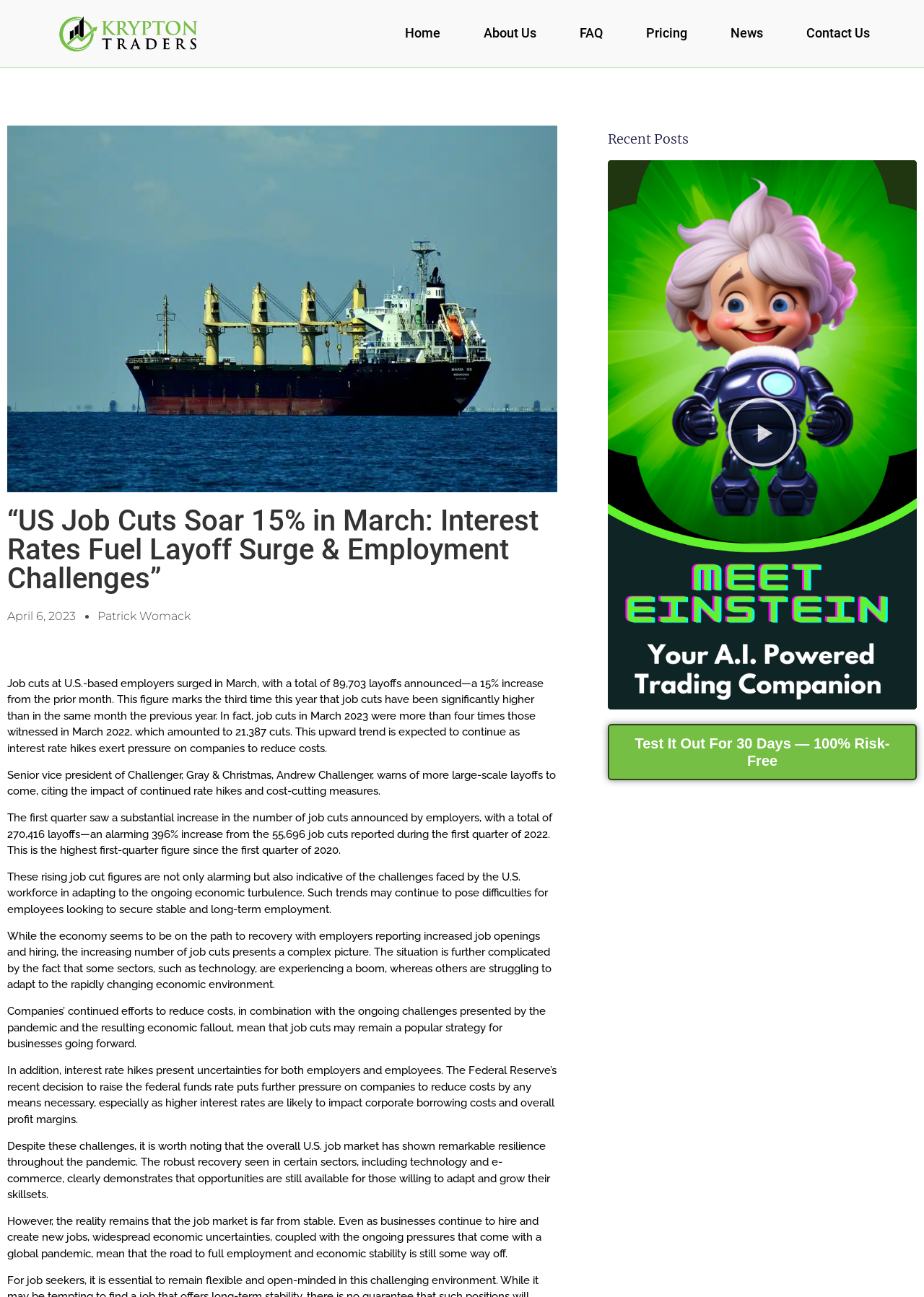Please identify the bounding box coordinates of the element I should click to complete this instruction: 'Play the video'. The coordinates should be given as four float numbers between 0 and 1, like this: [left, top, right, bottom].

[0.786, 0.305, 0.864, 0.365]